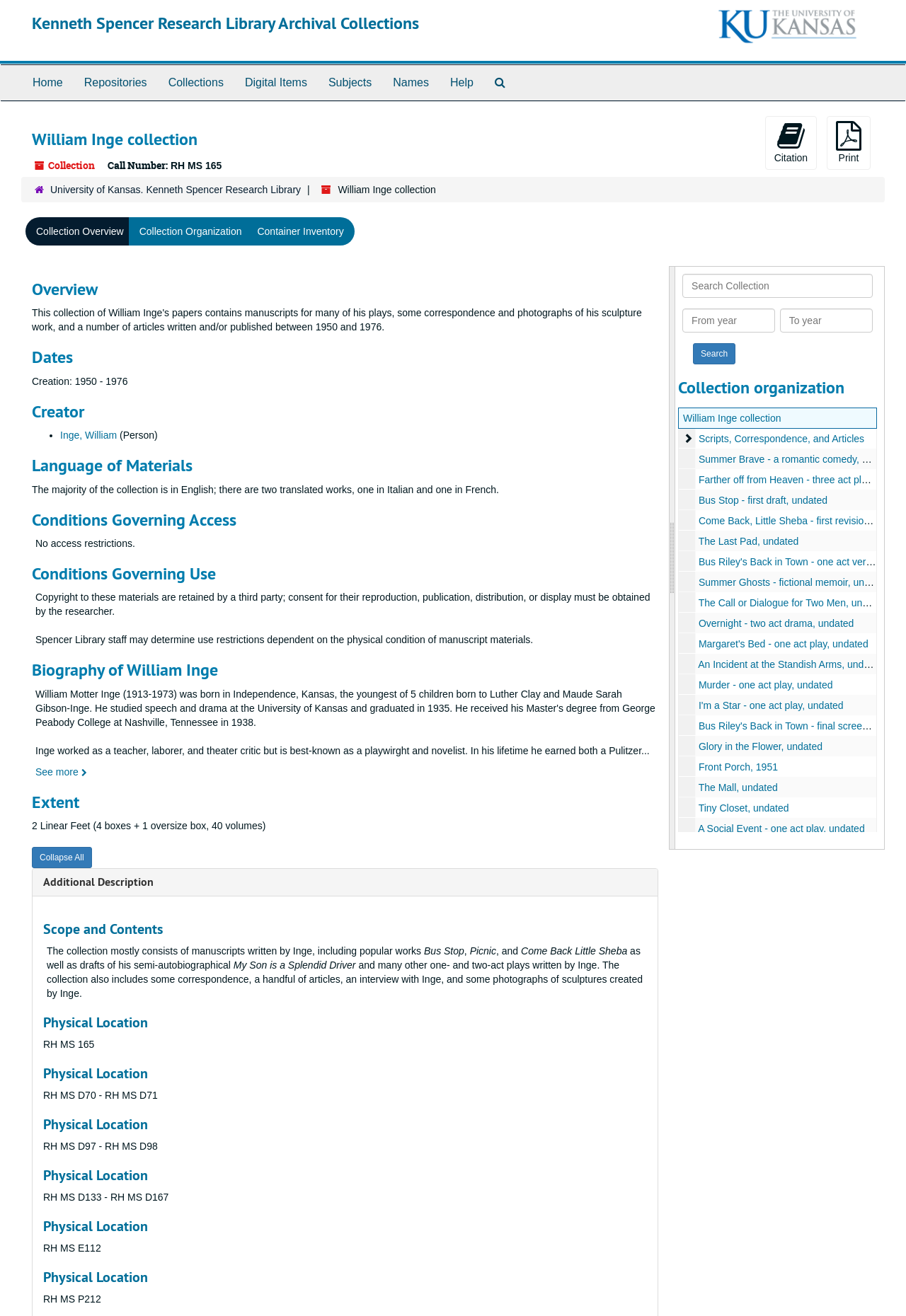Predict the bounding box coordinates for the UI element described as: "A Woman in Summer, 1976". The coordinates should be four float numbers between 0 and 1, presented as [left, top, right, bottom].

[0.77, 0.844, 0.903, 0.852]